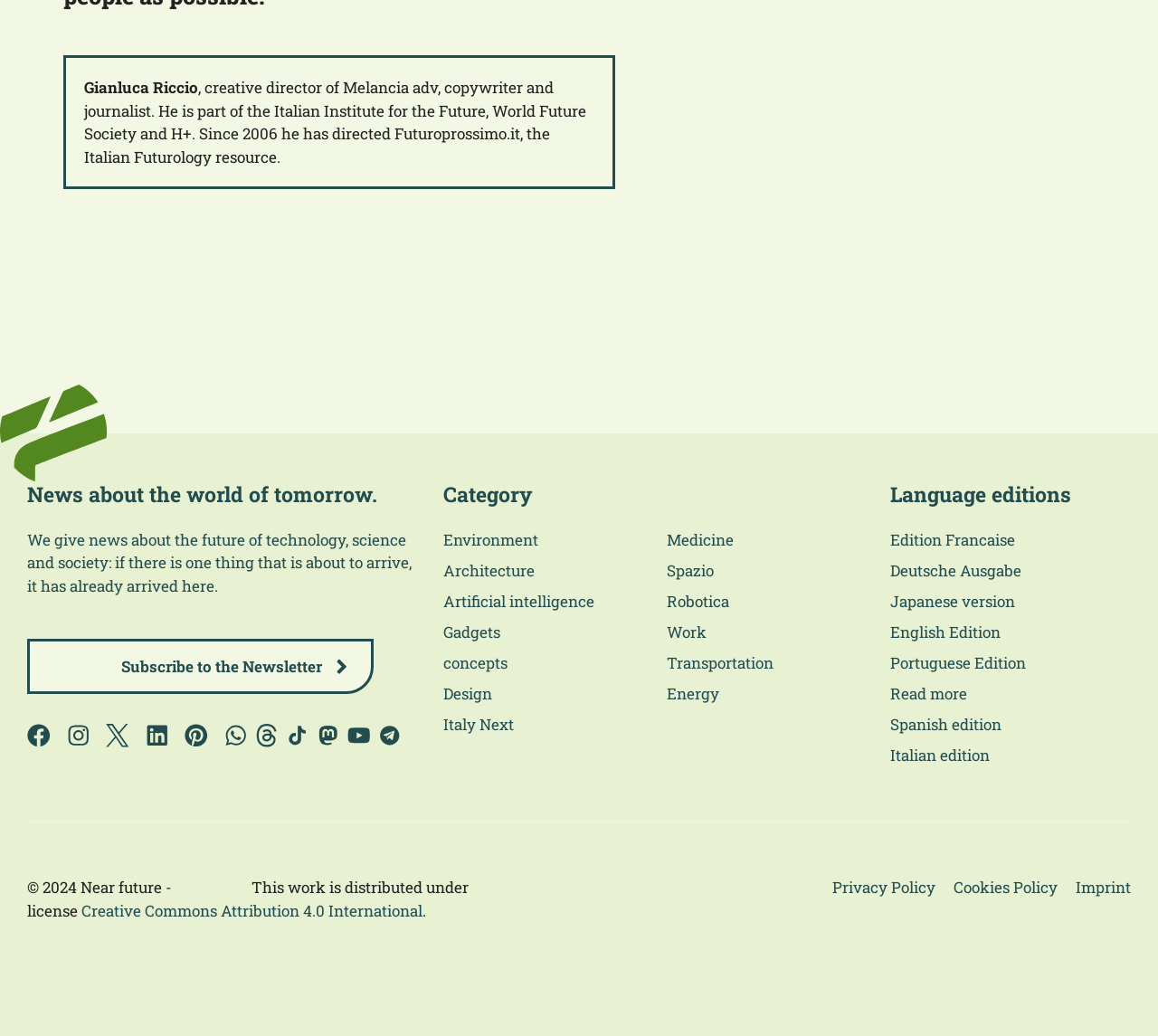Indicate the bounding box coordinates of the element that must be clicked to execute the instruction: "Visit Facebook page". The coordinates should be given as four float numbers between 0 and 1, i.e., [left, top, right, bottom].

[0.023, 0.699, 0.043, 0.721]